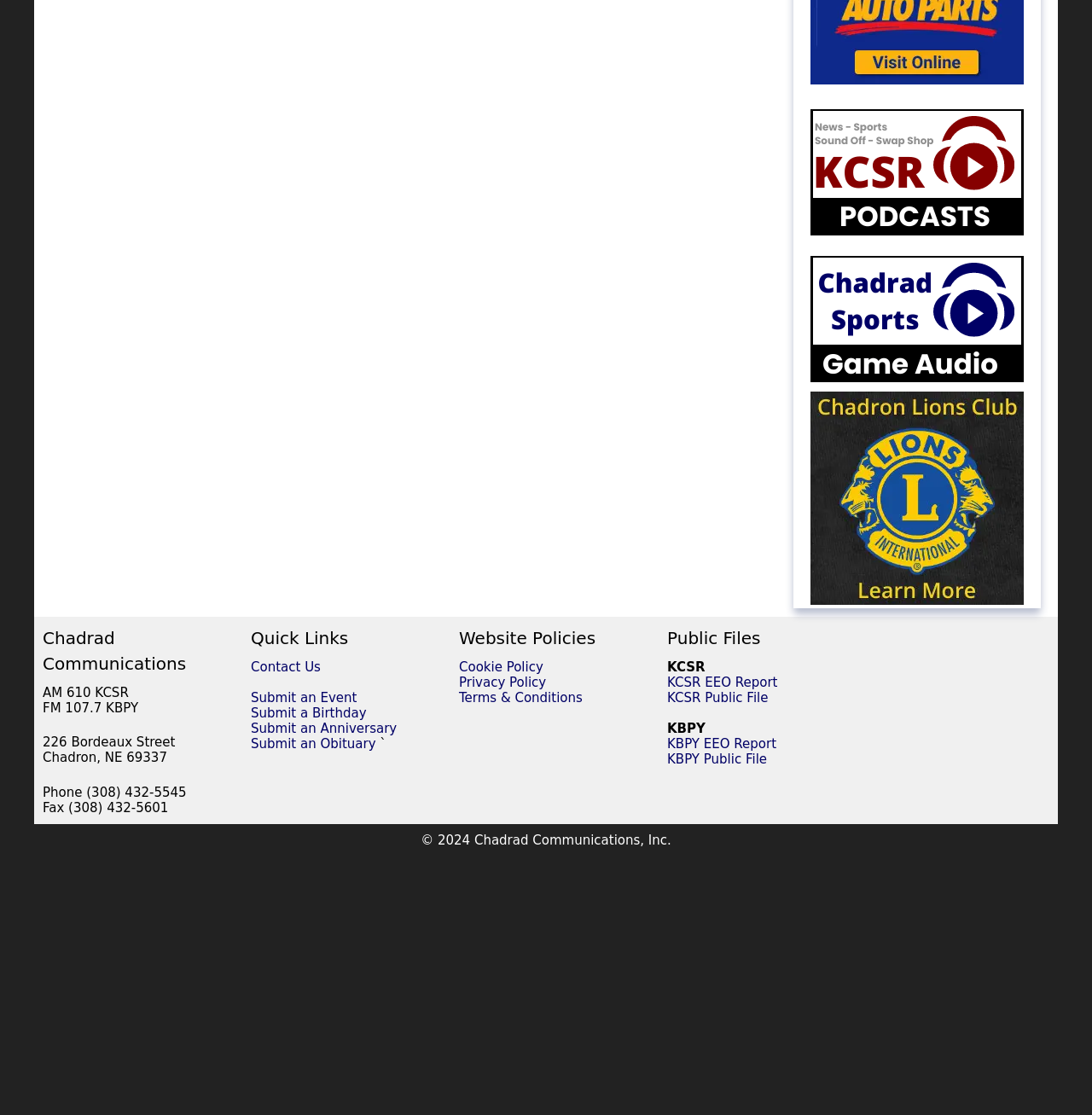Find the bounding box coordinates for the element that must be clicked to complete the instruction: "Enter a value in the 'How much do you owe?' field". The coordinates should be four float numbers between 0 and 1, indicated as [left, top, right, bottom].

None